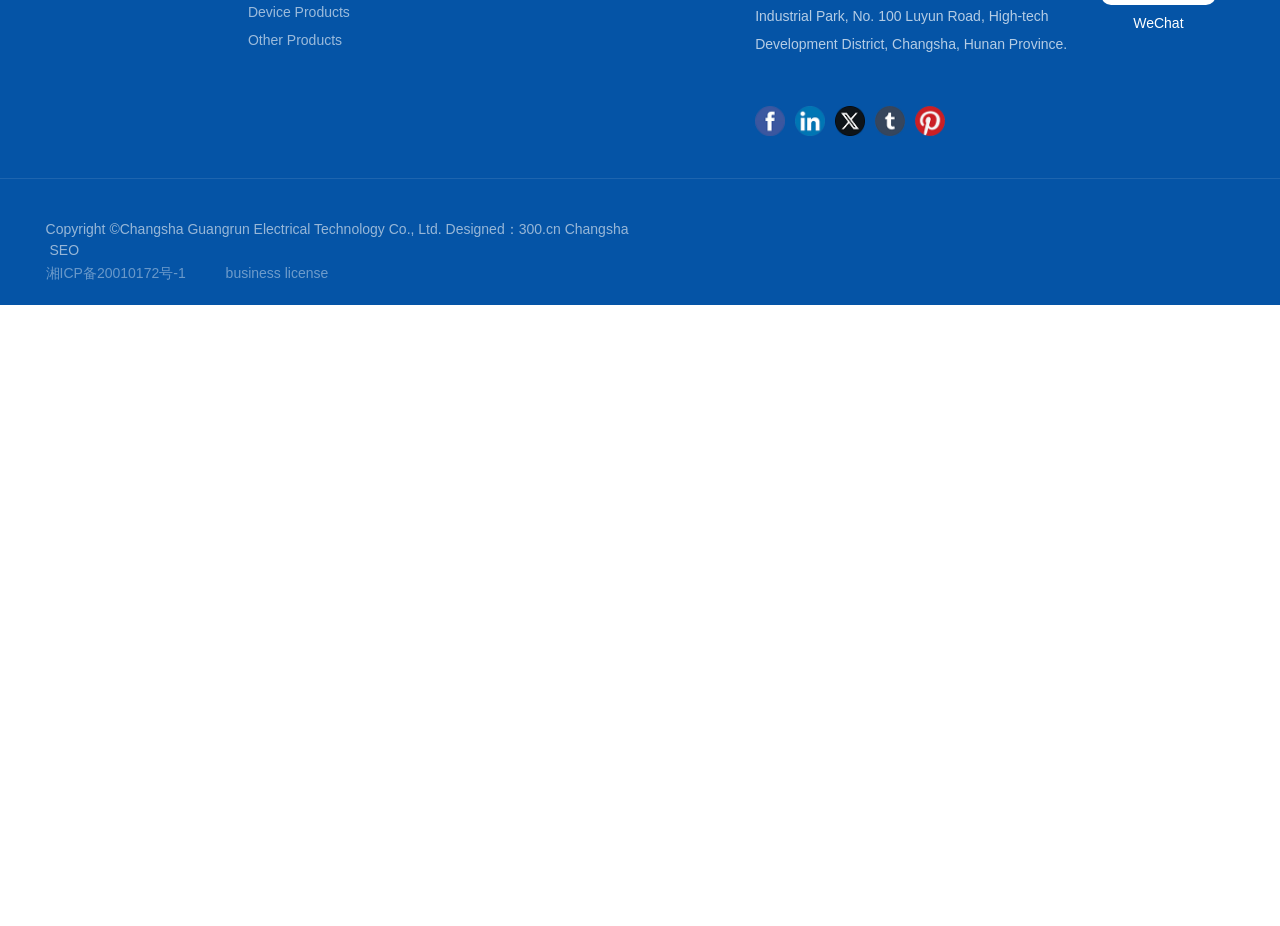Determine the bounding box coordinates for the clickable element required to fulfill the instruction: "Check Copyright information". Provide the coordinates as four float numbers between 0 and 1, i.e., [left, top, right, bottom].

[0.036, 0.238, 0.405, 0.255]